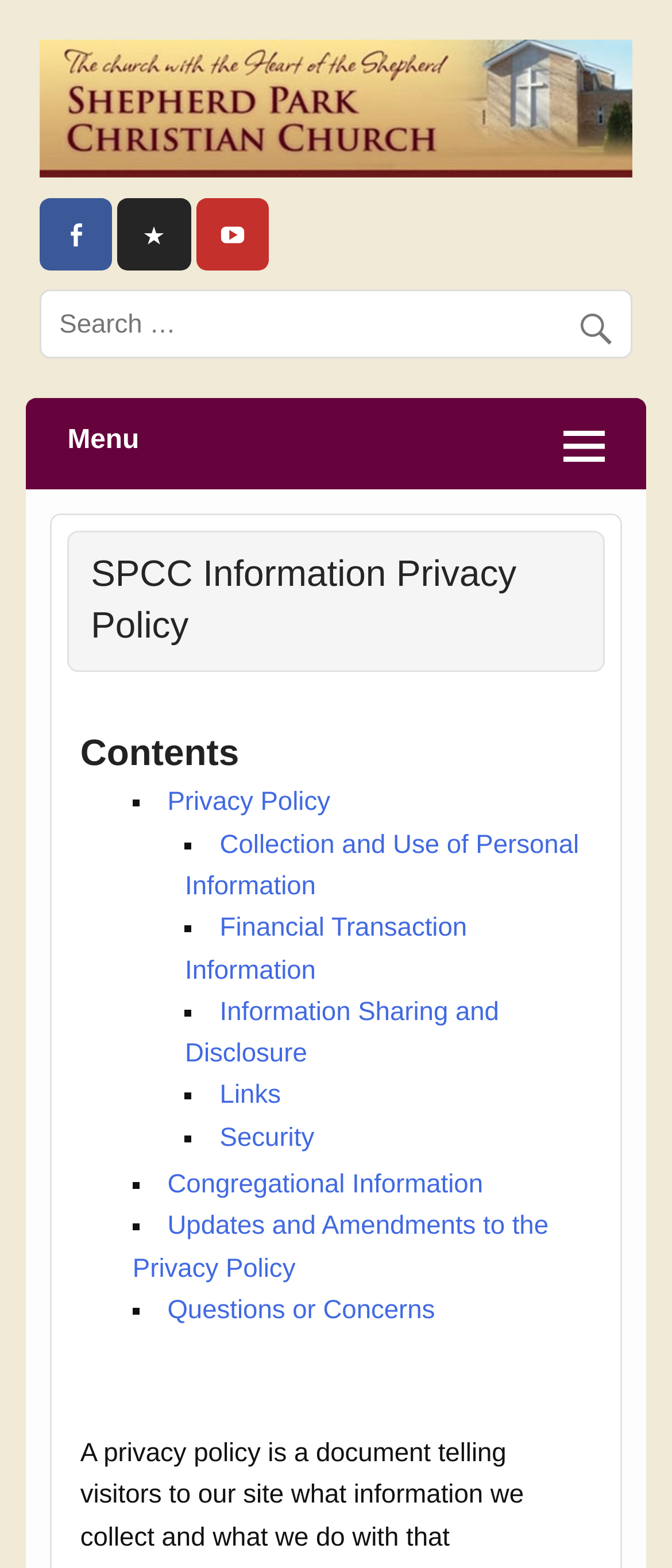Determine the bounding box coordinates for the UI element with the following description: "Runners Section". The coordinates should be four float numbers between 0 and 1, represented as [left, top, right, bottom].

None